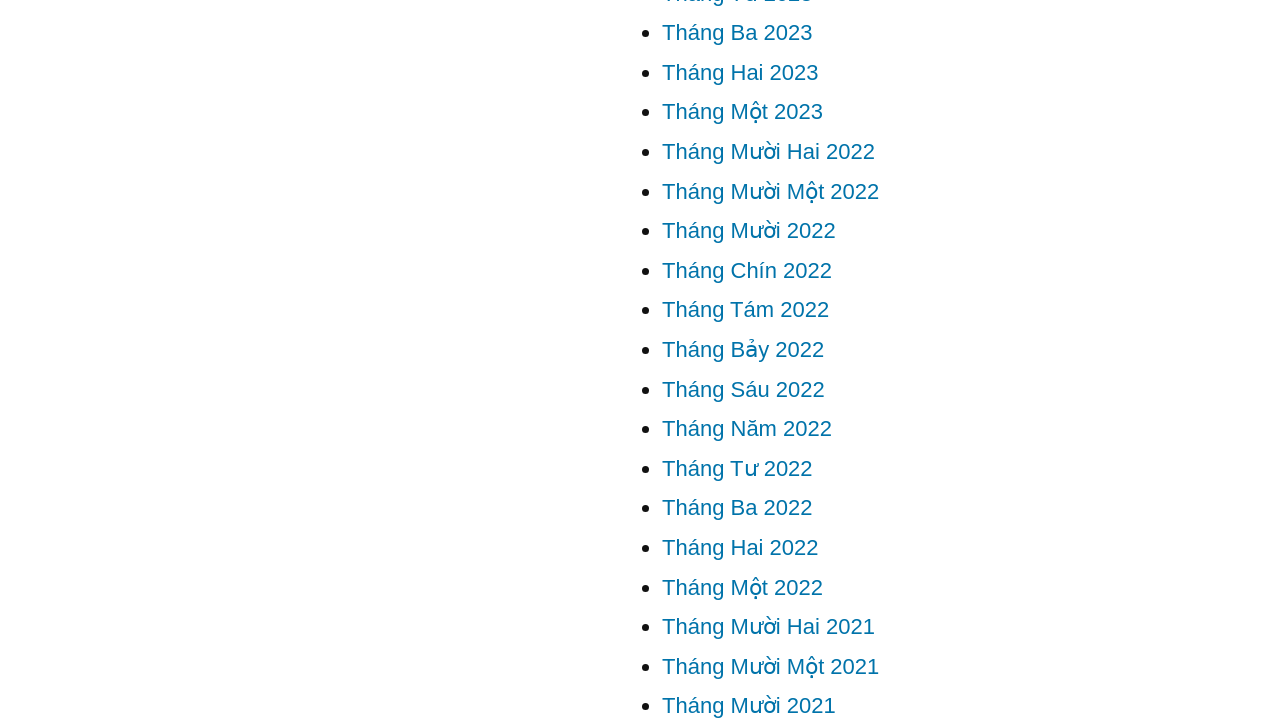What is the format of the month names?
Using the visual information from the image, give a one-word or short-phrase answer.

Vietnamese month names